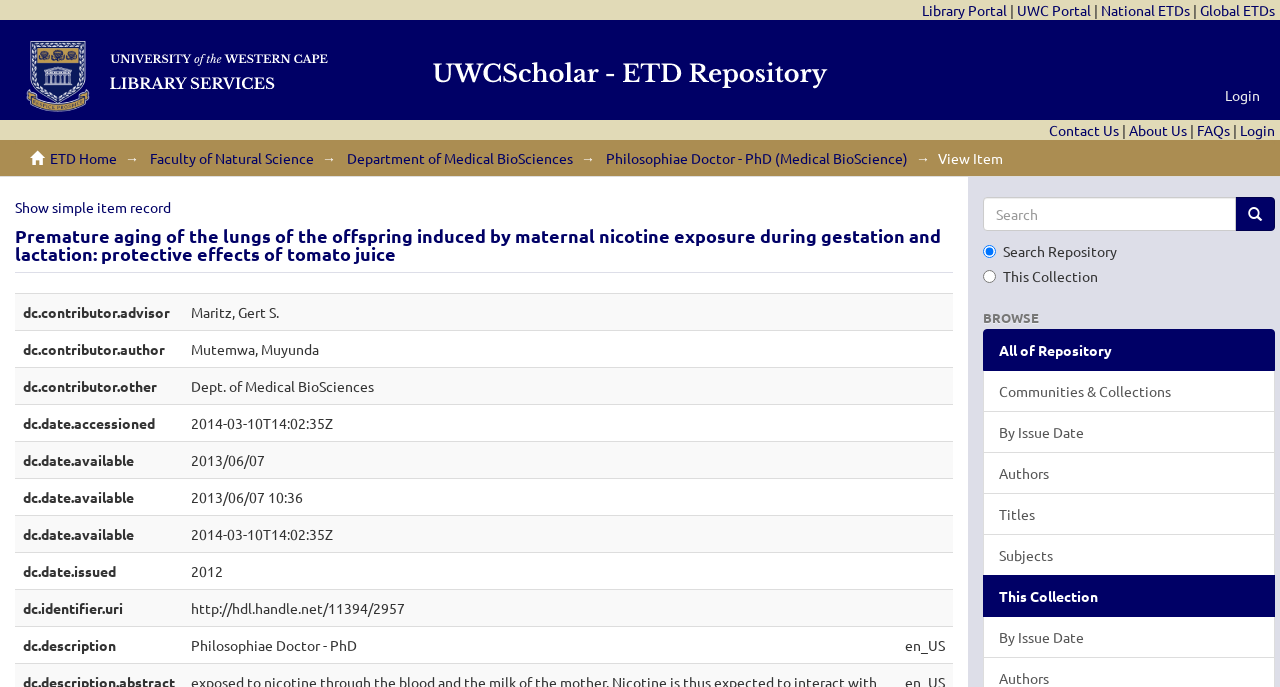Answer the question using only one word or a concise phrase: What is the search function for?

Search Repository